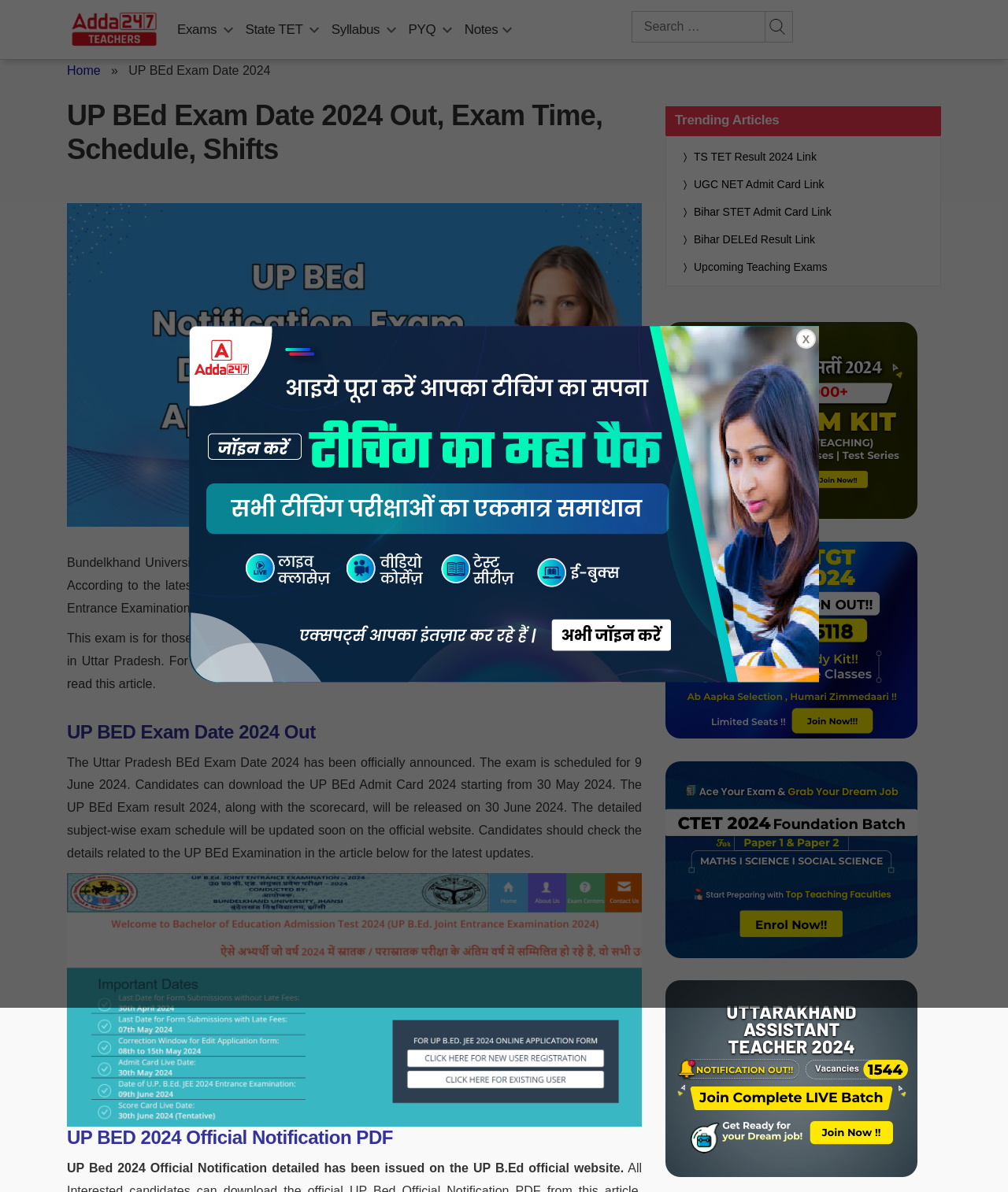Extract the bounding box coordinates for the UI element described as: "TS TET Result 2024 Link".

[0.688, 0.124, 0.81, 0.139]